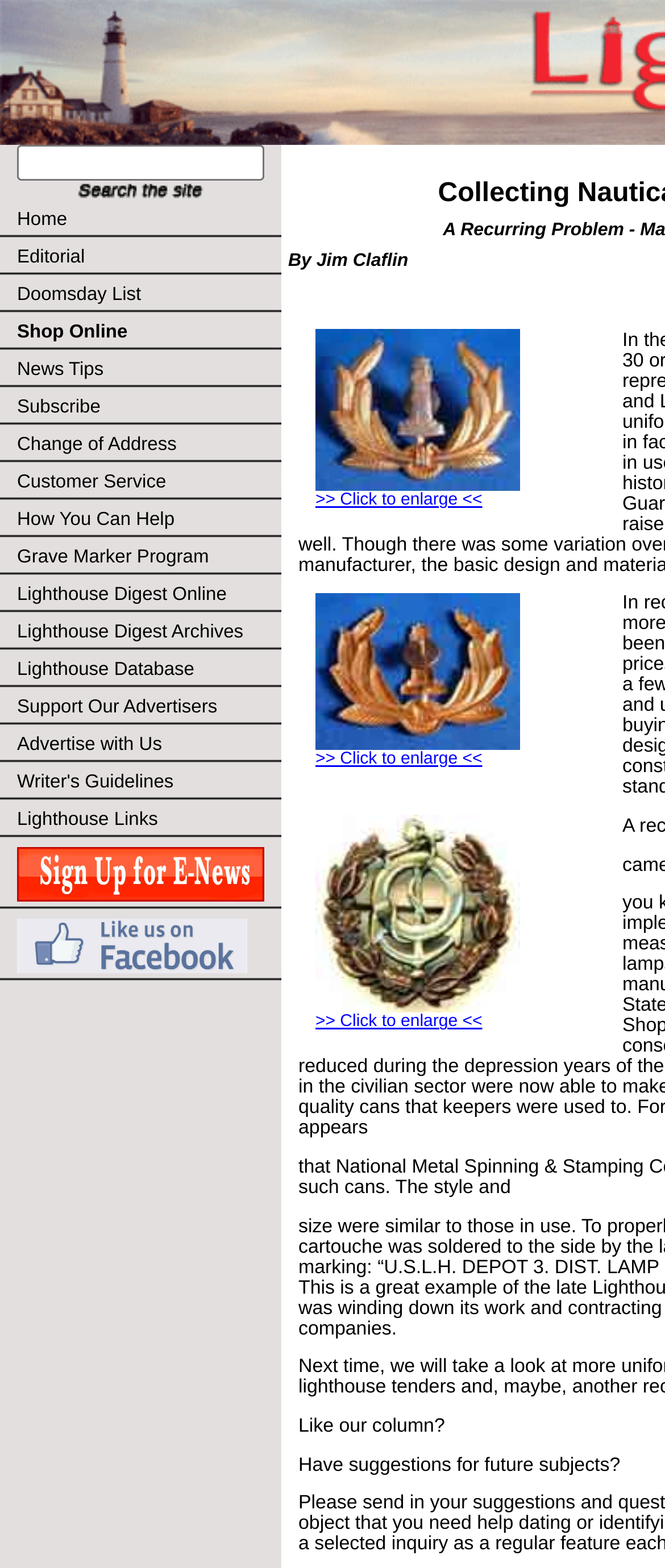Generate a thorough description of the webpage.

This webpage is about Lighthouses and Lighthouse Digest, a publication that collects nautical antiques. At the top, there is a search bar with a textbox and a "Search" button. Below the search bar, there is a row of links to various sections of the website, including "Home", "Editorial", "Doomsday List", "Shop Online", and others.

On the left side of the page, there are three tables with images and links to enlarge the images. Each table has a single row with a cell containing a link to enlarge the image and an image itself. The images are positioned above the links.

On the right side of the page, there are three sections with static text. The first section has a table with a single row and a cell containing a link to enlarge an image. The second section has another table with a similar structure. The third section has two static text elements, one asking if the user likes the column and another asking for suggestions for future subjects.

There are a total of 17 links on the page, including the links to enlarge the images and the links to various sections of the website. There are also 5 images on the page, including the images that can be enlarged.